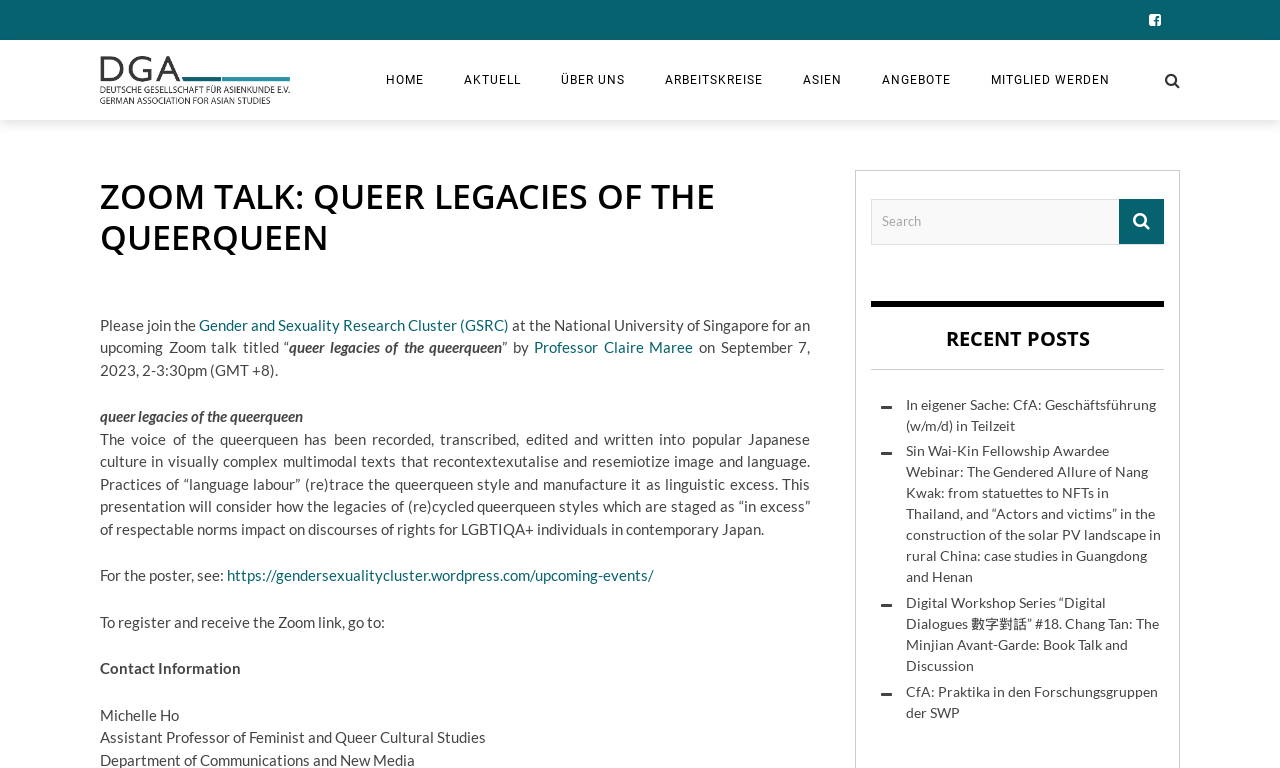Determine the bounding box coordinates of the section I need to click to execute the following instruction: "Search". Provide the coordinates as four float numbers between 0 and 1, i.e., [left, top, right, bottom].

[0.689, 0.277, 0.72, 0.298]